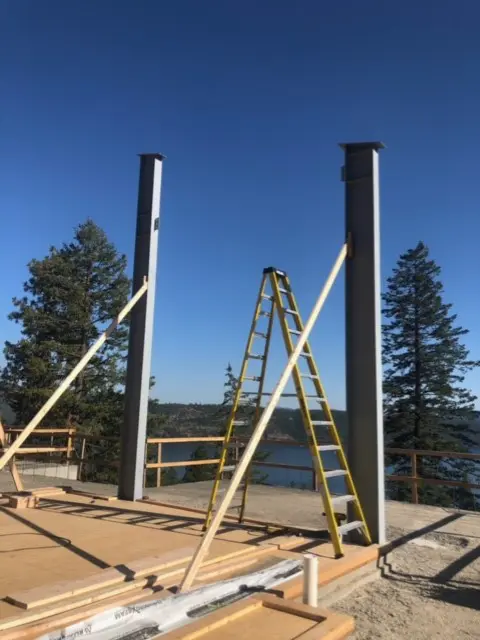What is leaning against one of the columns?
Using the visual information, reply with a single word or short phrase.

A yellow ladder